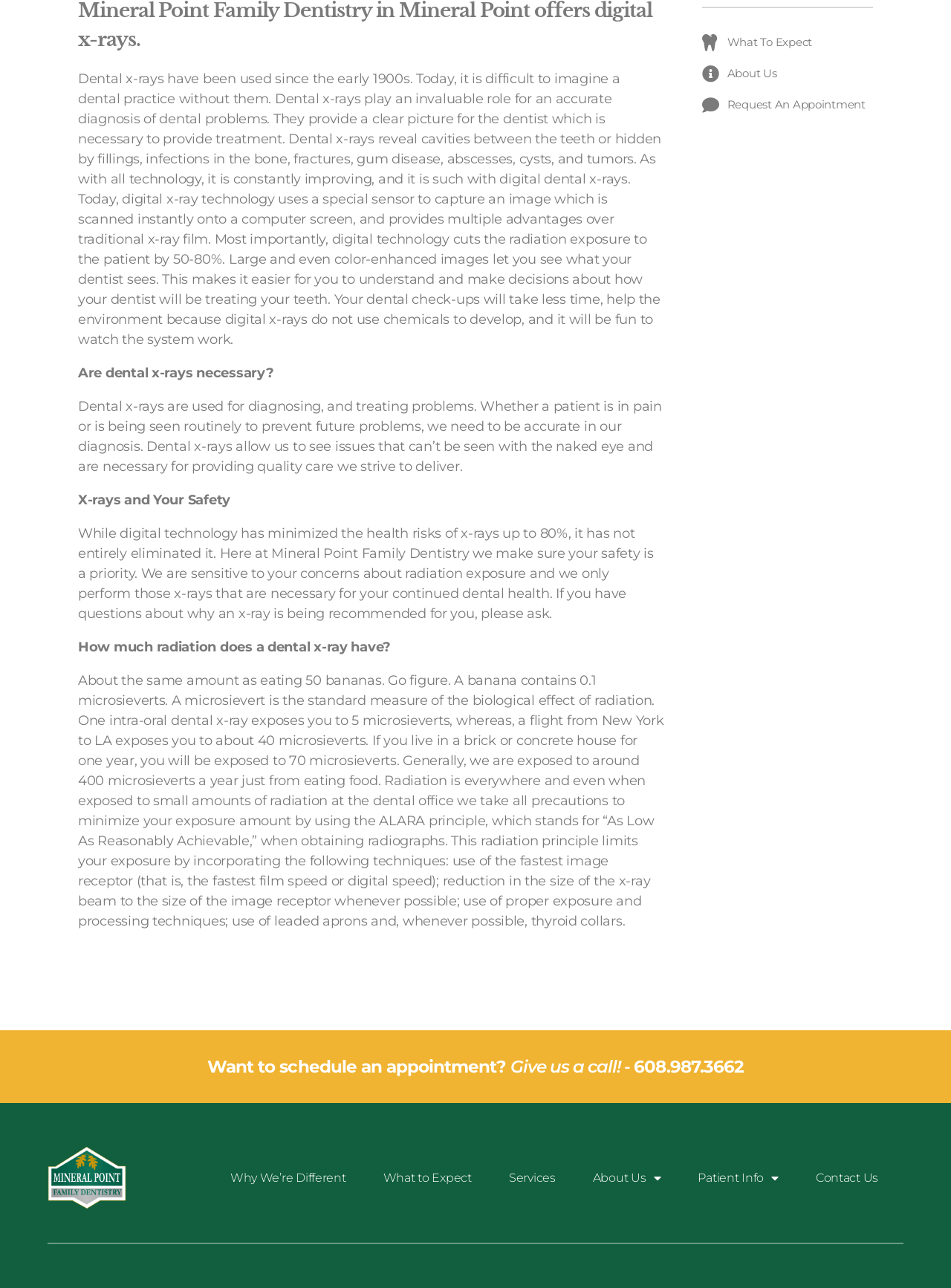Provide the bounding box coordinates for the specified HTML element described in this description: "Why We’re Different". The coordinates should be four float numbers ranging from 0 to 1, in the format [left, top, right, bottom].

[0.242, 0.909, 0.364, 0.92]